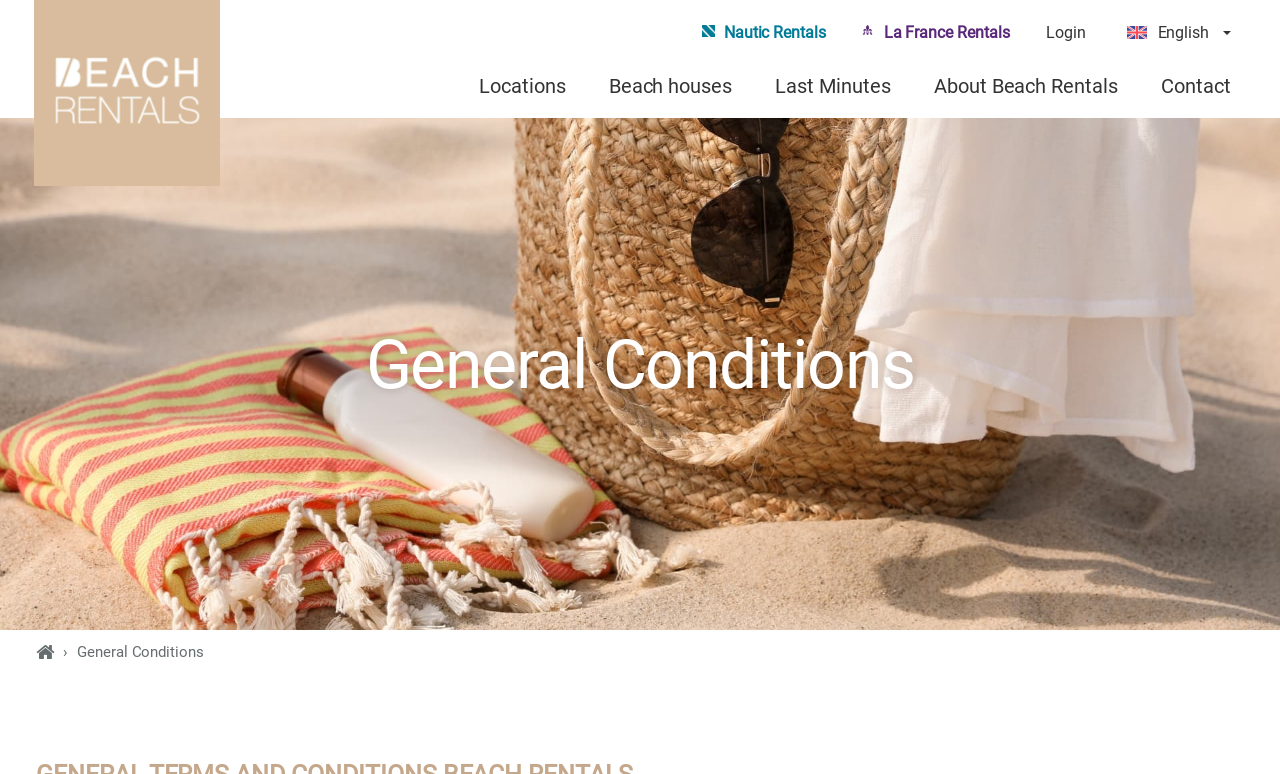Could you determine the bounding box coordinates of the clickable element to complete the instruction: "Select English language"? Provide the coordinates as four float numbers between 0 and 1, i.e., [left, top, right, bottom].

[0.859, 0.025, 0.962, 0.059]